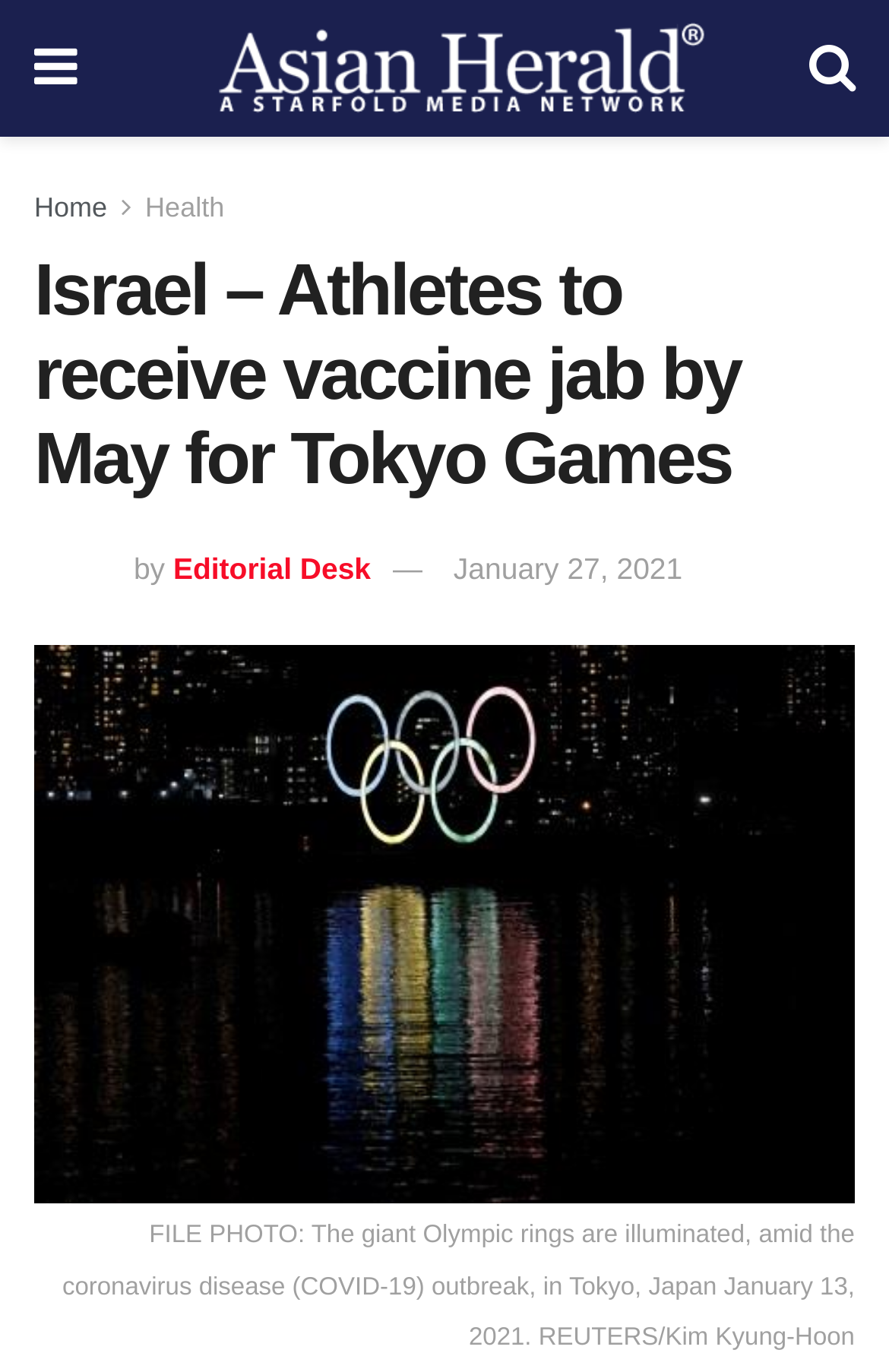What is the name of the news website?
Refer to the image and answer the question using a single word or phrase.

Asian Herald